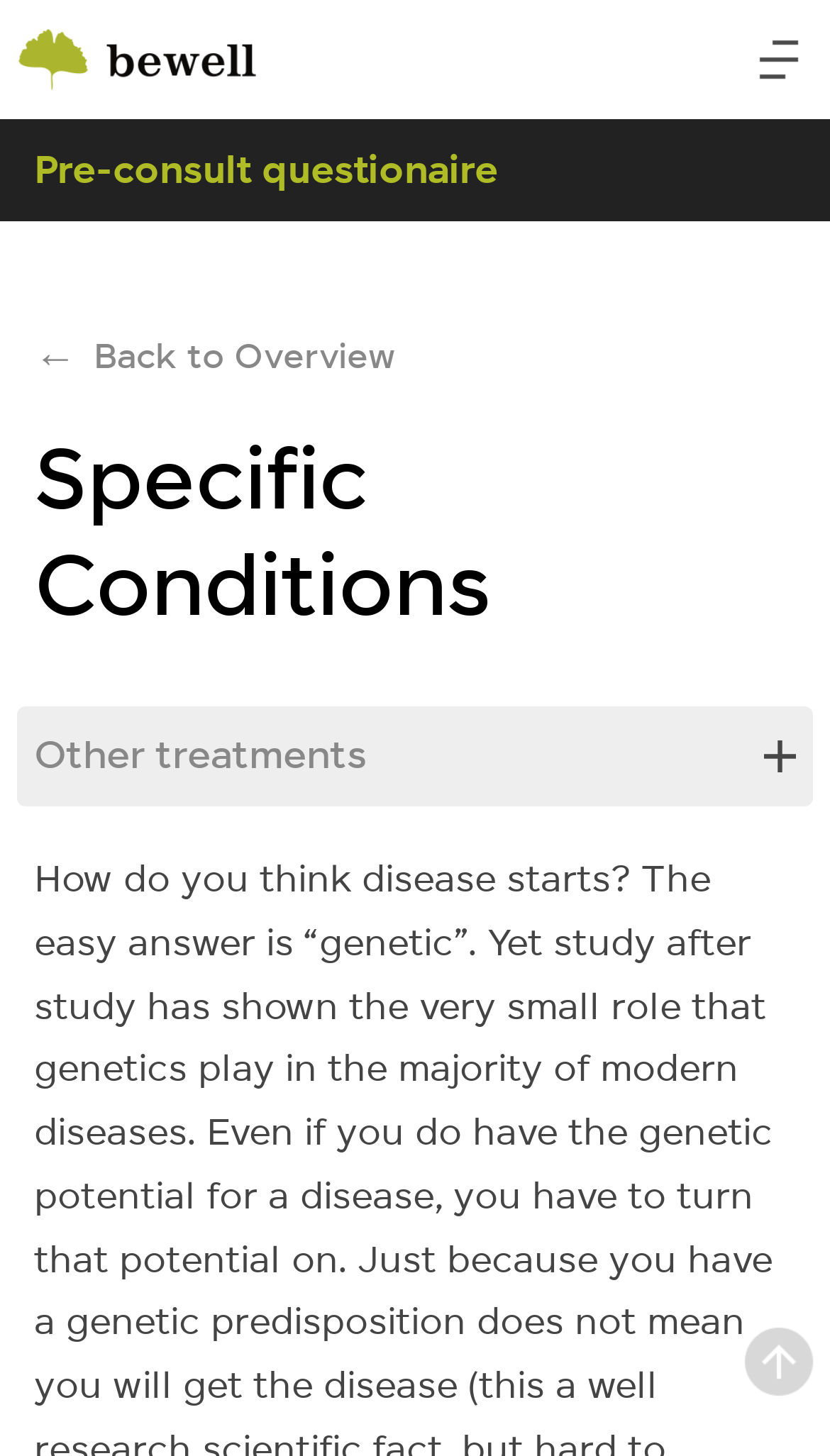Elaborate on the webpage's design and content in a detailed caption.

The webpage appears to be a health-related article or blog post, with a focus on the role of genetics in modern diseases. At the top left of the page, there is a logo or icon with the text "bewell" next to it, which is also a clickable link. Below this, there are three horizontal links: "Pre-consult questionaire", "← Back to Overview", and a heading that reads "Specific Conditions". 

The main content of the page is likely located below these links, although the exact details are not specified. There is a complementary section that contains a button labeled "Other treatments". This section is positioned below the "Specific Conditions" heading. 

At the bottom right of the page, there is another link, but its text is not specified. There are no images on the page aside from the "bewell" logo or icon. Overall, the page appears to be a simple, text-heavy layout with a few interactive elements.